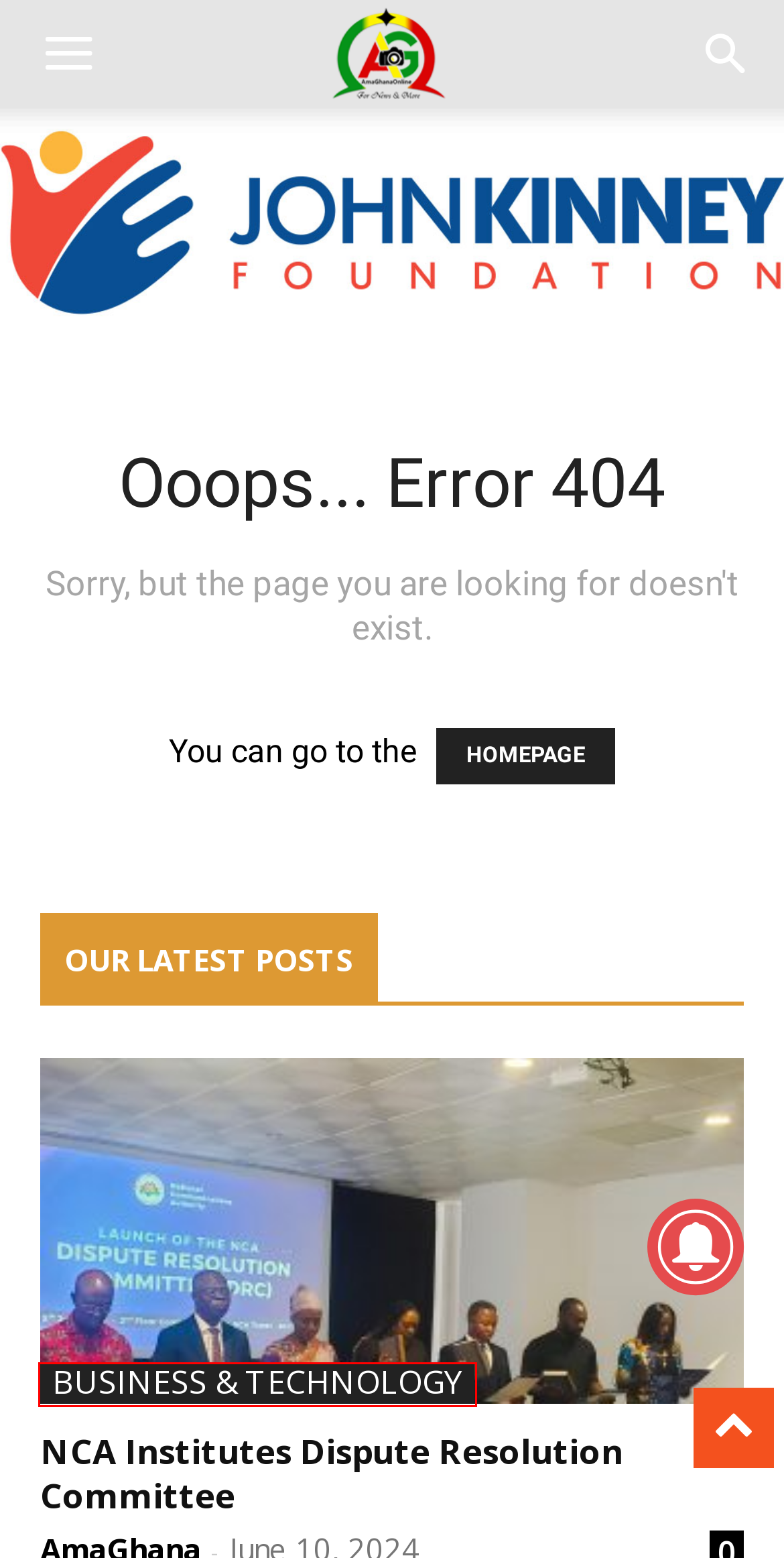Examine the screenshot of a webpage with a red bounding box around a UI element. Your task is to identify the webpage description that best corresponds to the new webpage after clicking the specified element. The given options are:
A. Photo & Video Gallery Archives - AmaGhanaonline.com
B. NCA Institutes Dispute Resolution Committee - AmaGhanaonline.com
C. Climate & The Environment Archives - AmaGhanaonline.com
D. John Kinney Foundation
E. Obituary/Tributes Archives - AmaGhanaonline.com
F. Lifestyle Archives - AmaGhanaonline.com
G. Business & Technology Archives - AmaGhanaonline.com
H. Health Archives - AmaGhanaonline.com

G